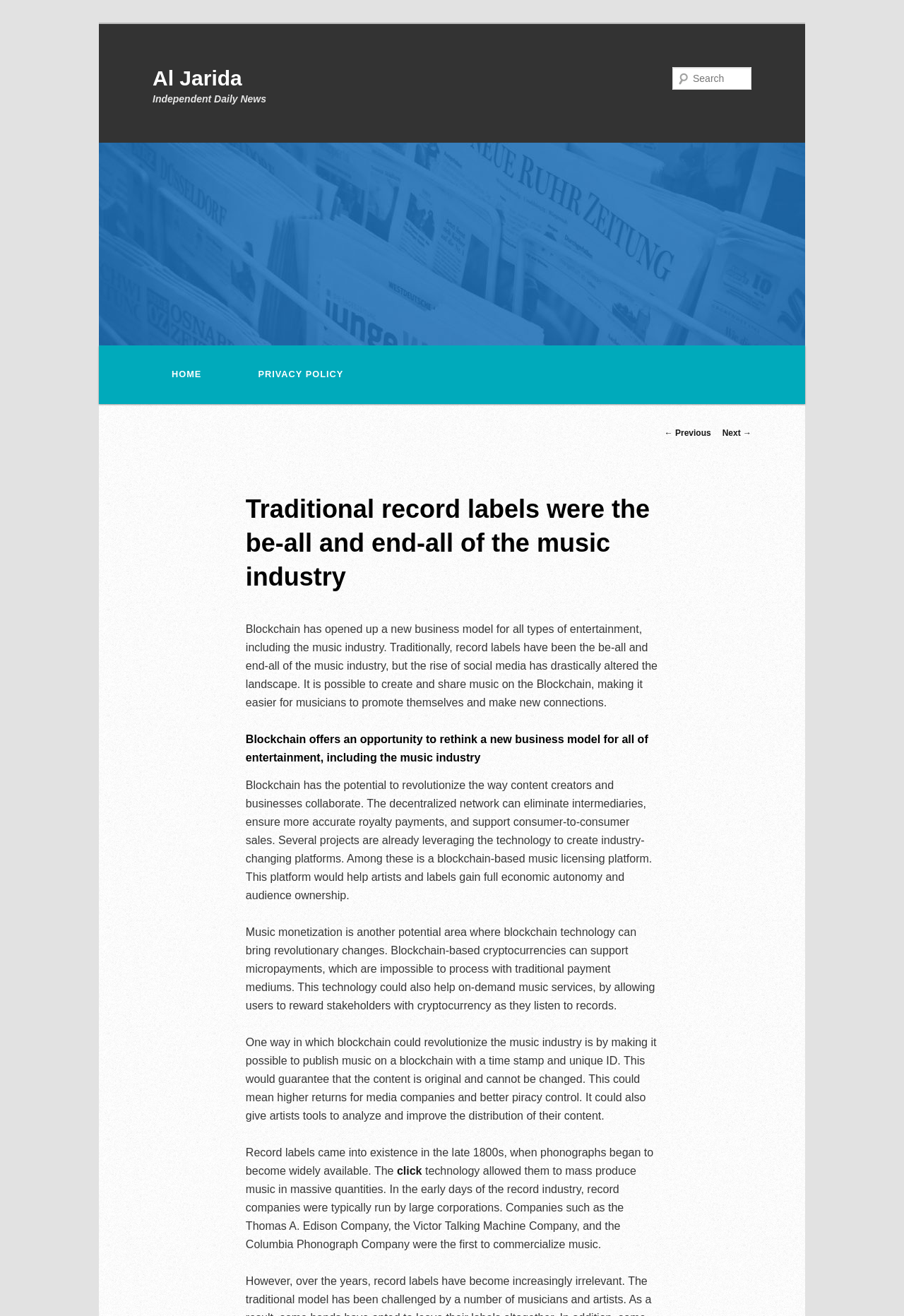Please give the bounding box coordinates of the area that should be clicked to fulfill the following instruction: "Click the SUBSCRIBE link". The coordinates should be in the format of four float numbers from 0 to 1, i.e., [left, top, right, bottom].

None